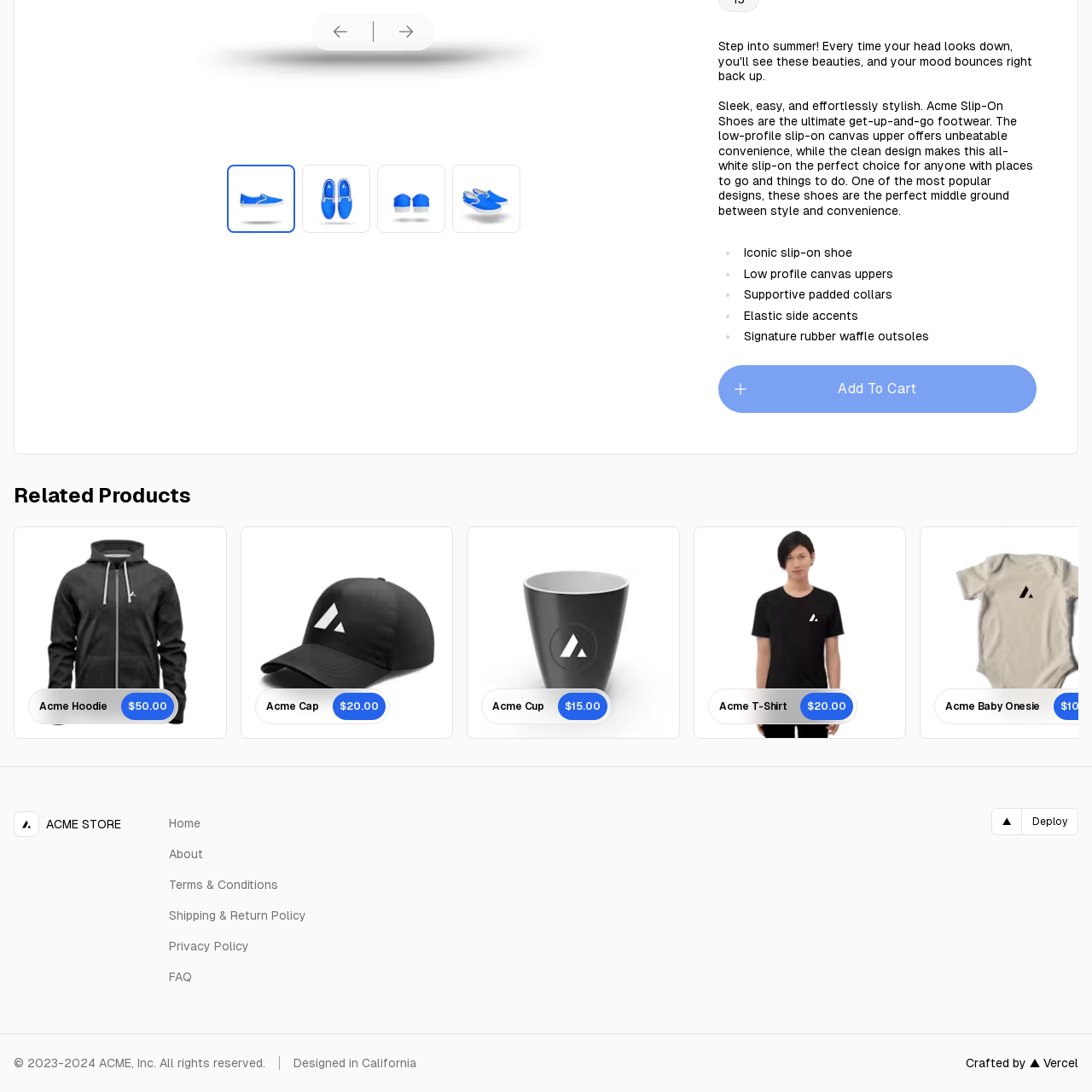Describe in detail the visual content enclosed by the red bounding box.

This image showcases the Acme Slip-On Shoes, a stylish and convenient footwear option. The shoes feature a sleek design with a low-profile canvas upper, making them an ideal choice for those who prioritize both aesthetics and practicality. The all-white color adds a modern touch, ensuring they can complement a variety of outfits. Known for their comfort, these slip-ons include supportive padded collars and elastic side accents, providing a snug yet flexible fit. The signature rubber waffle outsoles enhance durability, making them perfect for everyday wear. Ideal for individuals on the go, the Acme Slip-On Shoes strike a perfect balance between style and convenience.